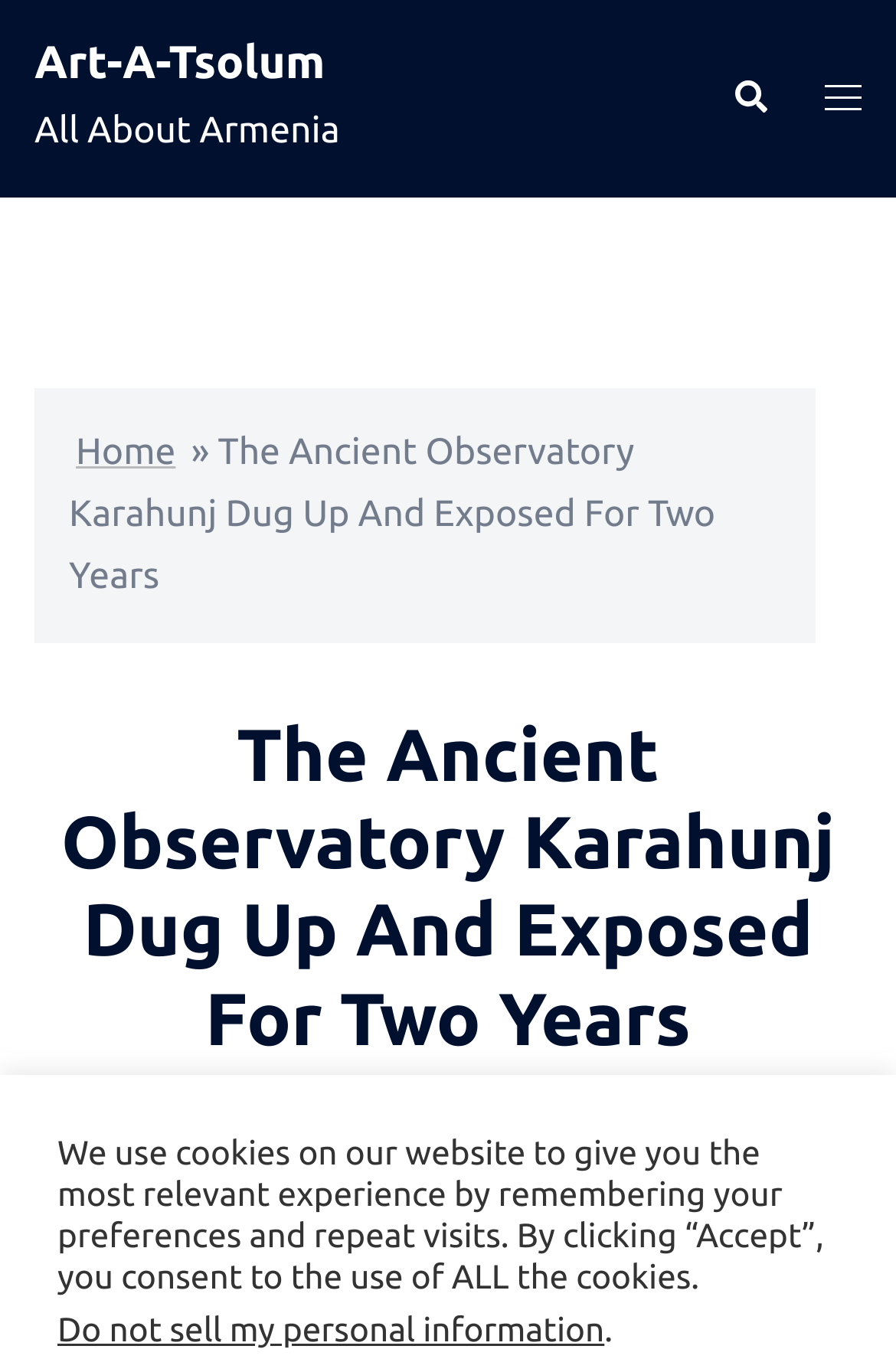Is there a search function on the webpage?
Refer to the image and offer an in-depth and detailed answer to the question.

I found a link with the text 'Search' on the top-right corner of the webpage, which suggests that there is a search function available.